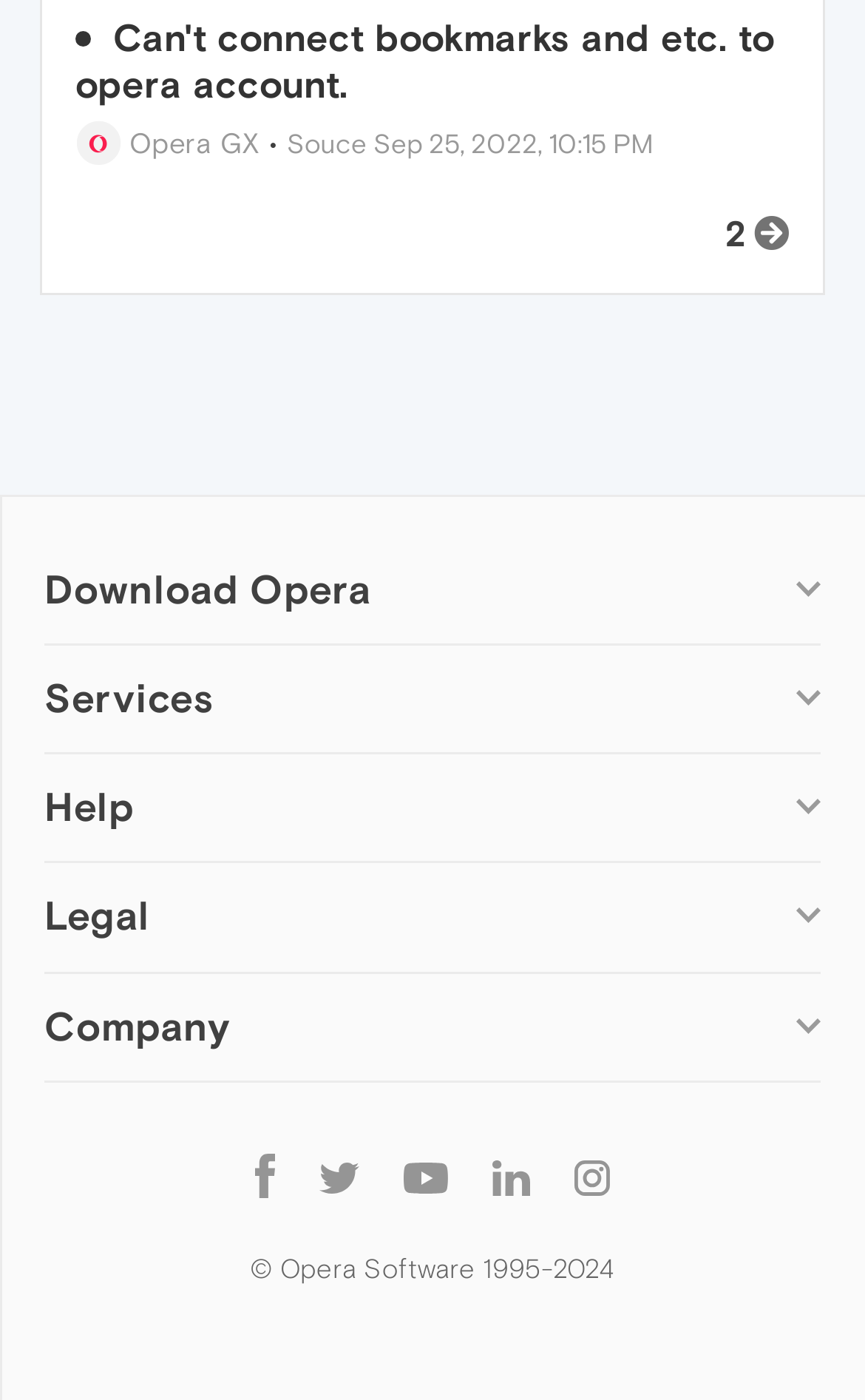Can you find the bounding box coordinates for the element to click on to achieve the instruction: "Learn about Opera account"?

[0.051, 0.601, 0.274, 0.623]